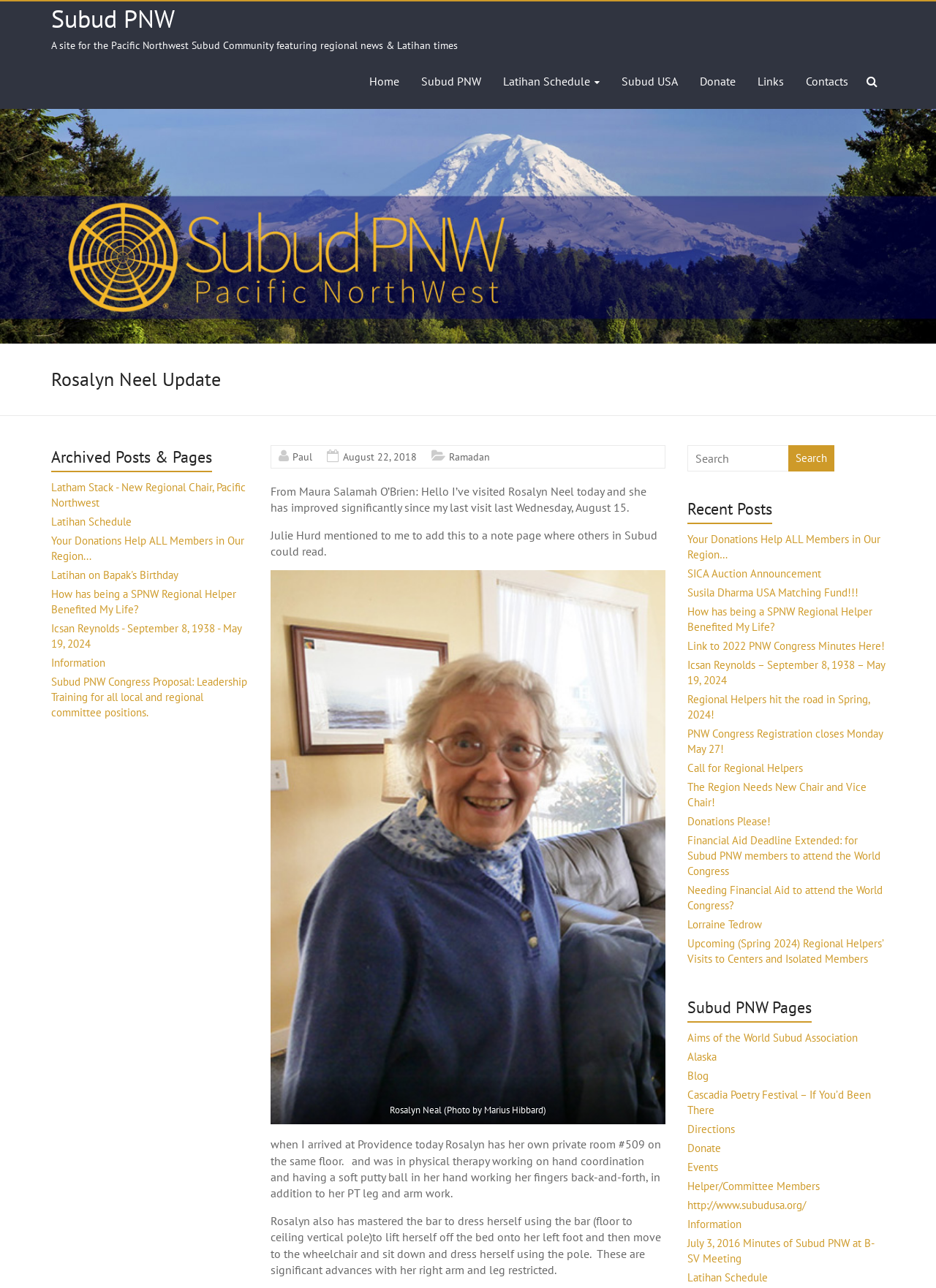Highlight the bounding box coordinates of the element you need to click to perform the following instruction: "Read the 'Archived Posts & Pages'."

[0.055, 0.346, 0.266, 0.372]